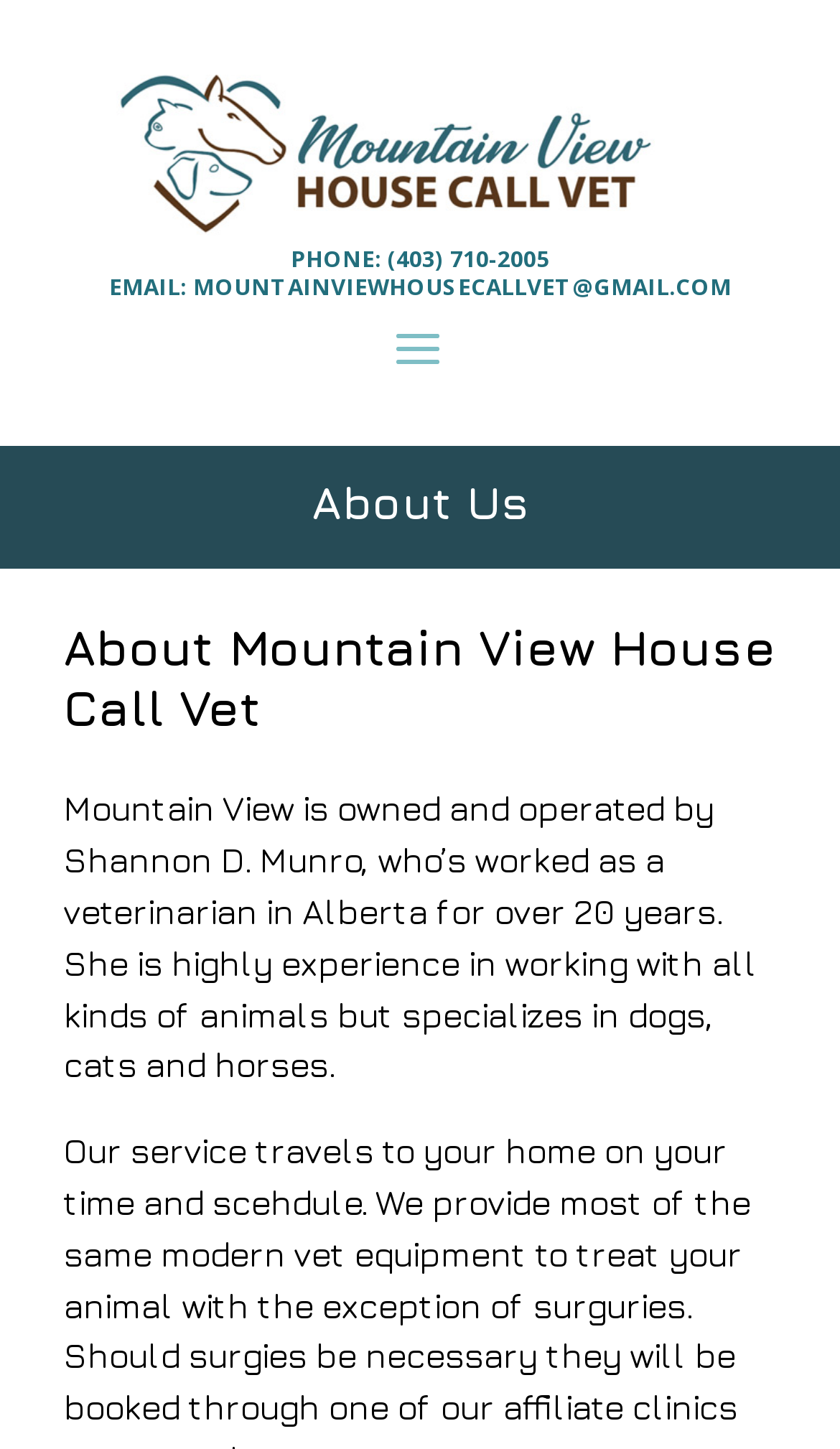What kind of animals does Shannon D. Munro specialize in?
Please craft a detailed and exhaustive response to the question.

I found the information by reading the StaticText element with the text 'She is highly experience in working with all kinds of animals but specializes in dogs, cats and horses.' at coordinates [0.075, 0.545, 0.901, 0.748].